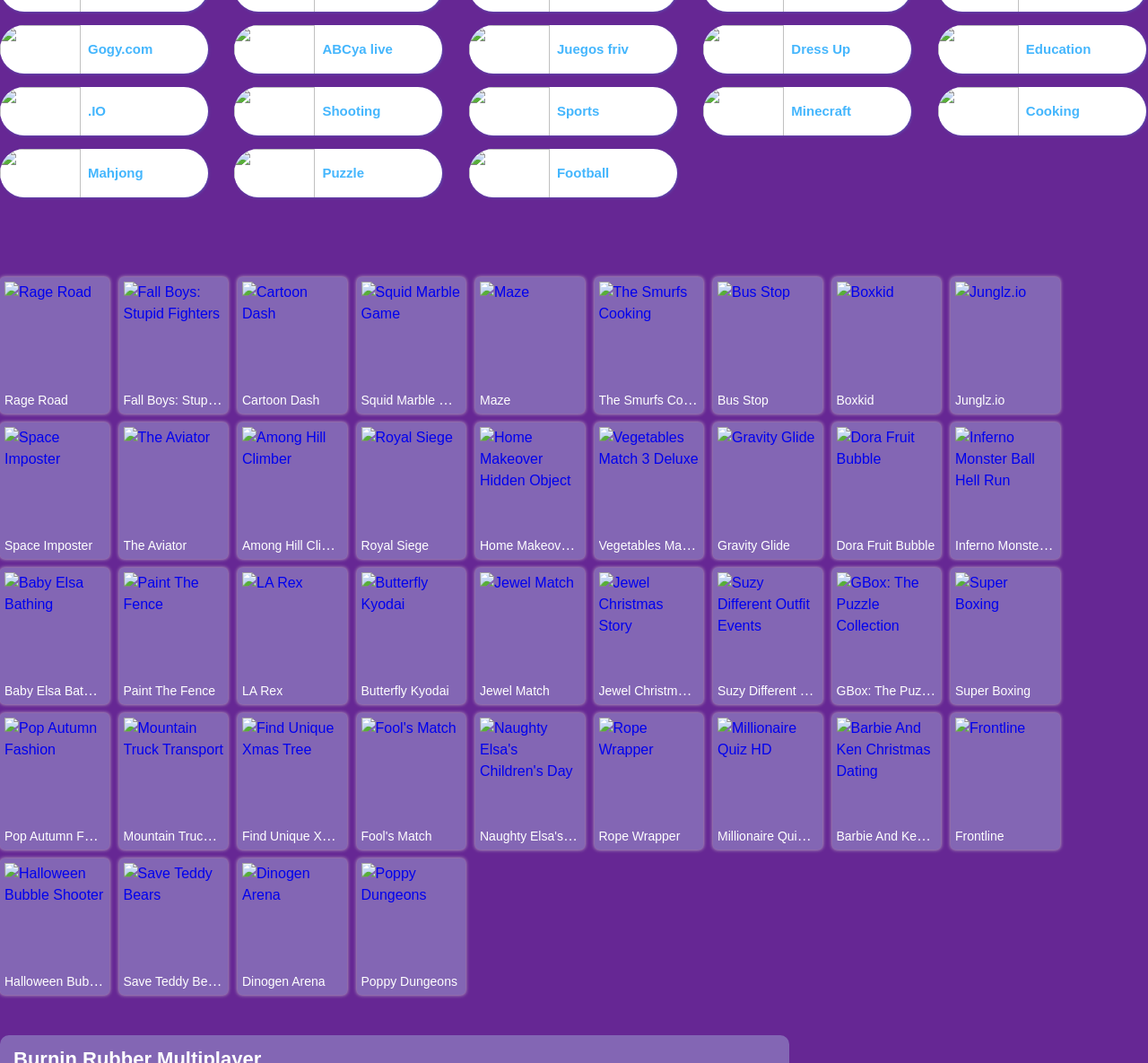Find the bounding box coordinates of the clickable region needed to perform the following instruction: "View the Sitemap". The coordinates should be provided as four float numbers between 0 and 1, i.e., [left, top, right, bottom].

None